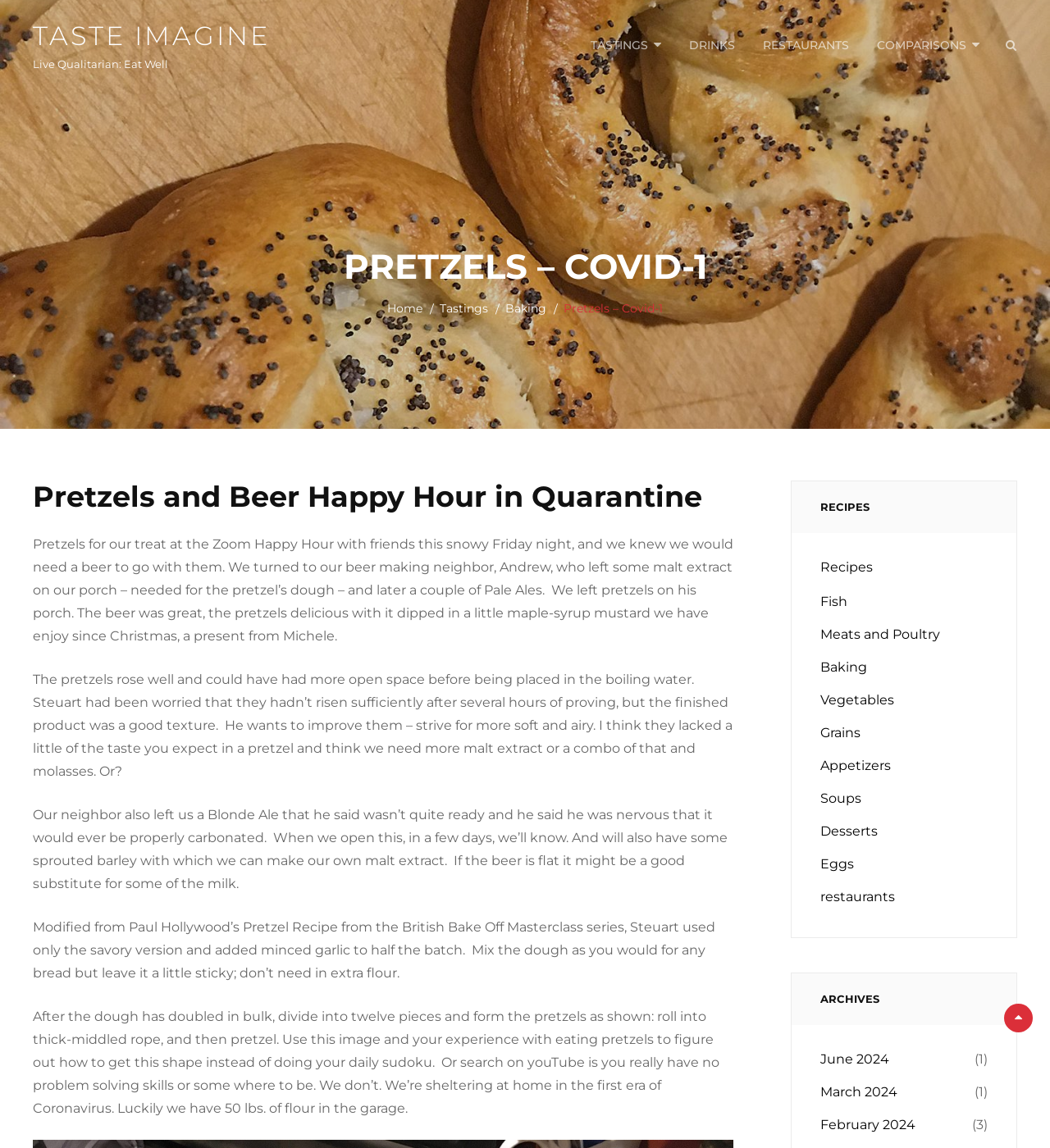Can you find the bounding box coordinates for the element to click on to achieve the instruction: "Click on the 'TASTINGS' link"?

[0.551, 0.009, 0.641, 0.069]